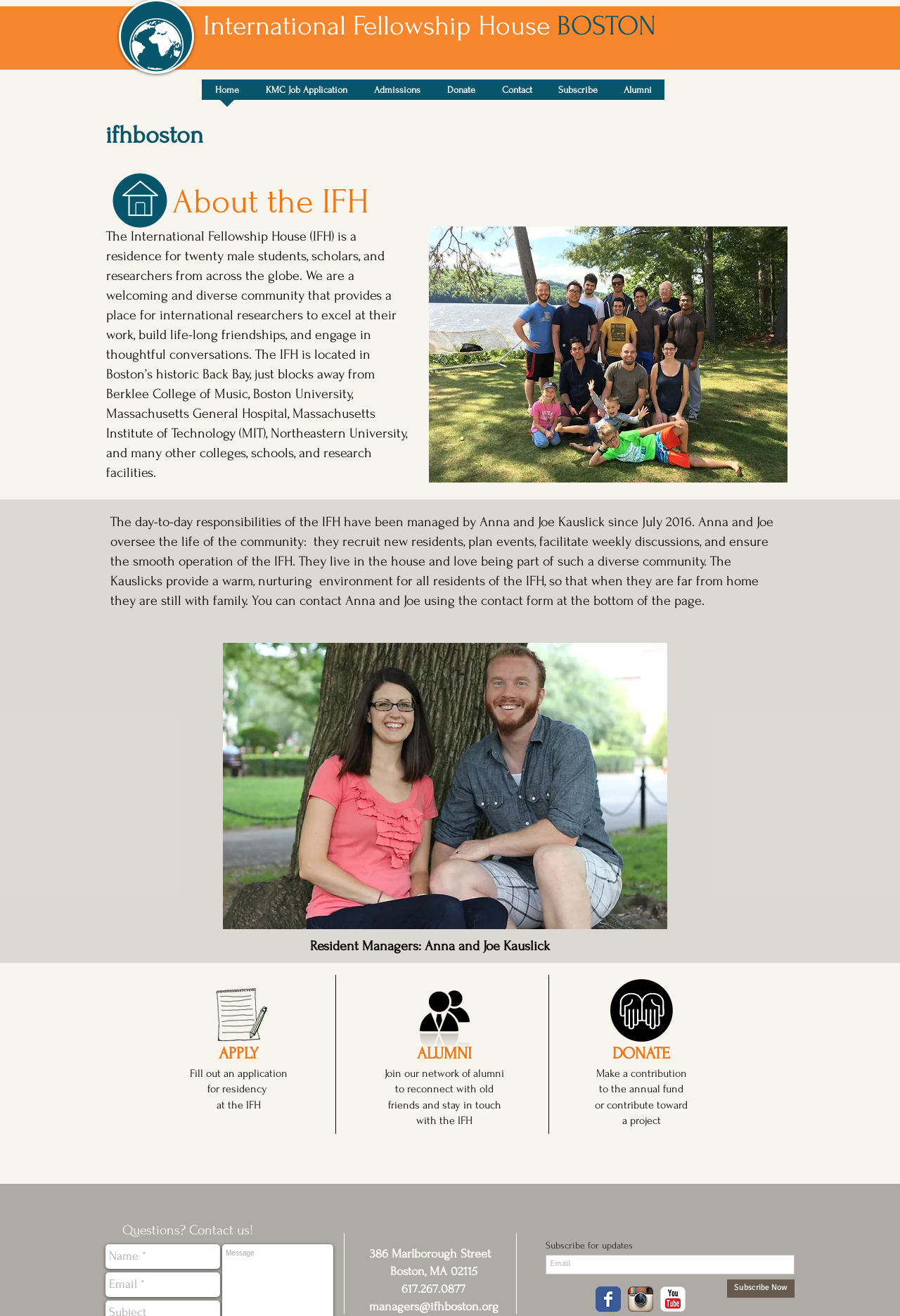How can I contact the IFH?
Please provide a single word or phrase based on the screenshot.

Phone or email